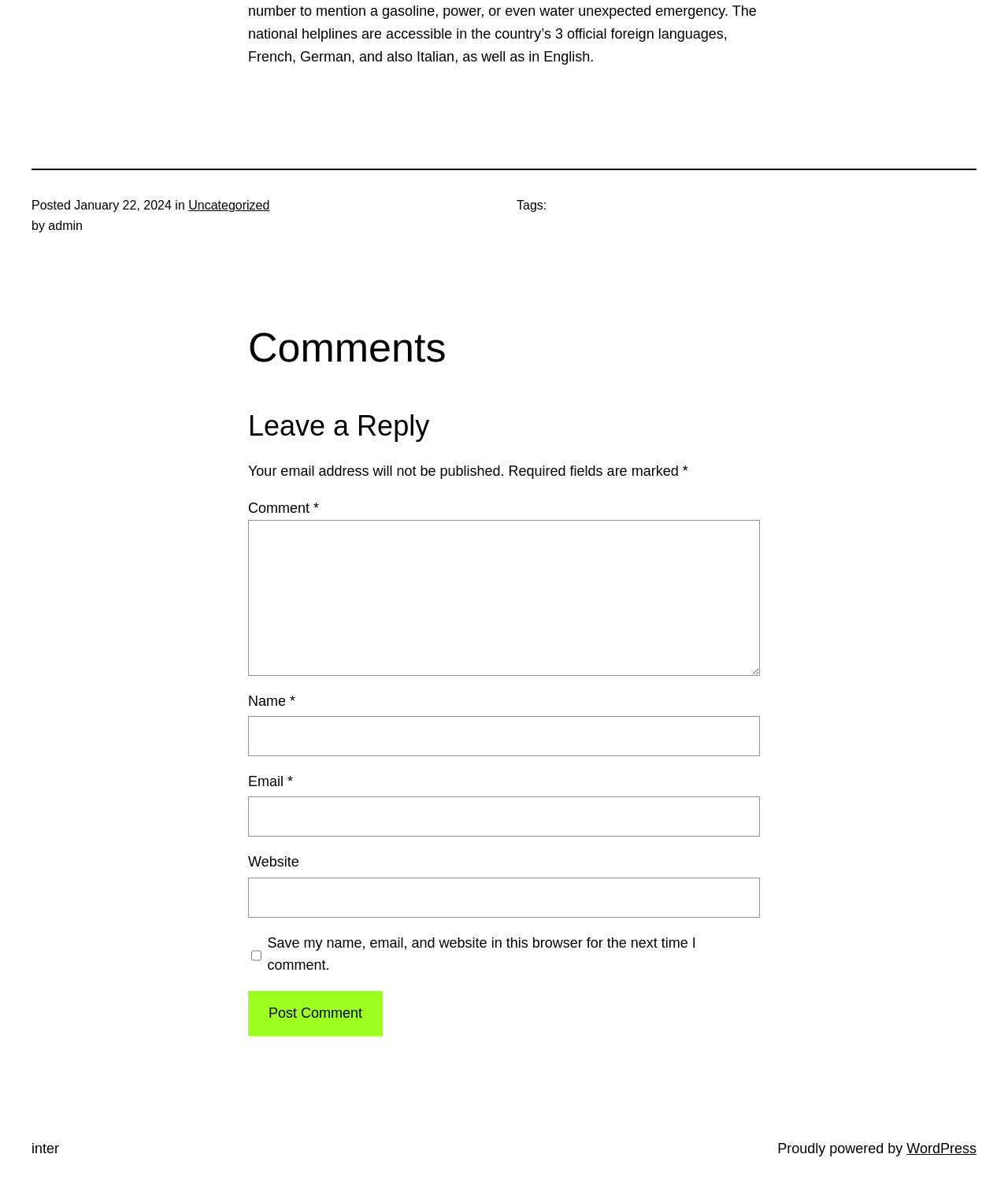What is the purpose of the checkbox?
Answer the question using a single word or phrase, according to the image.

Save comment information